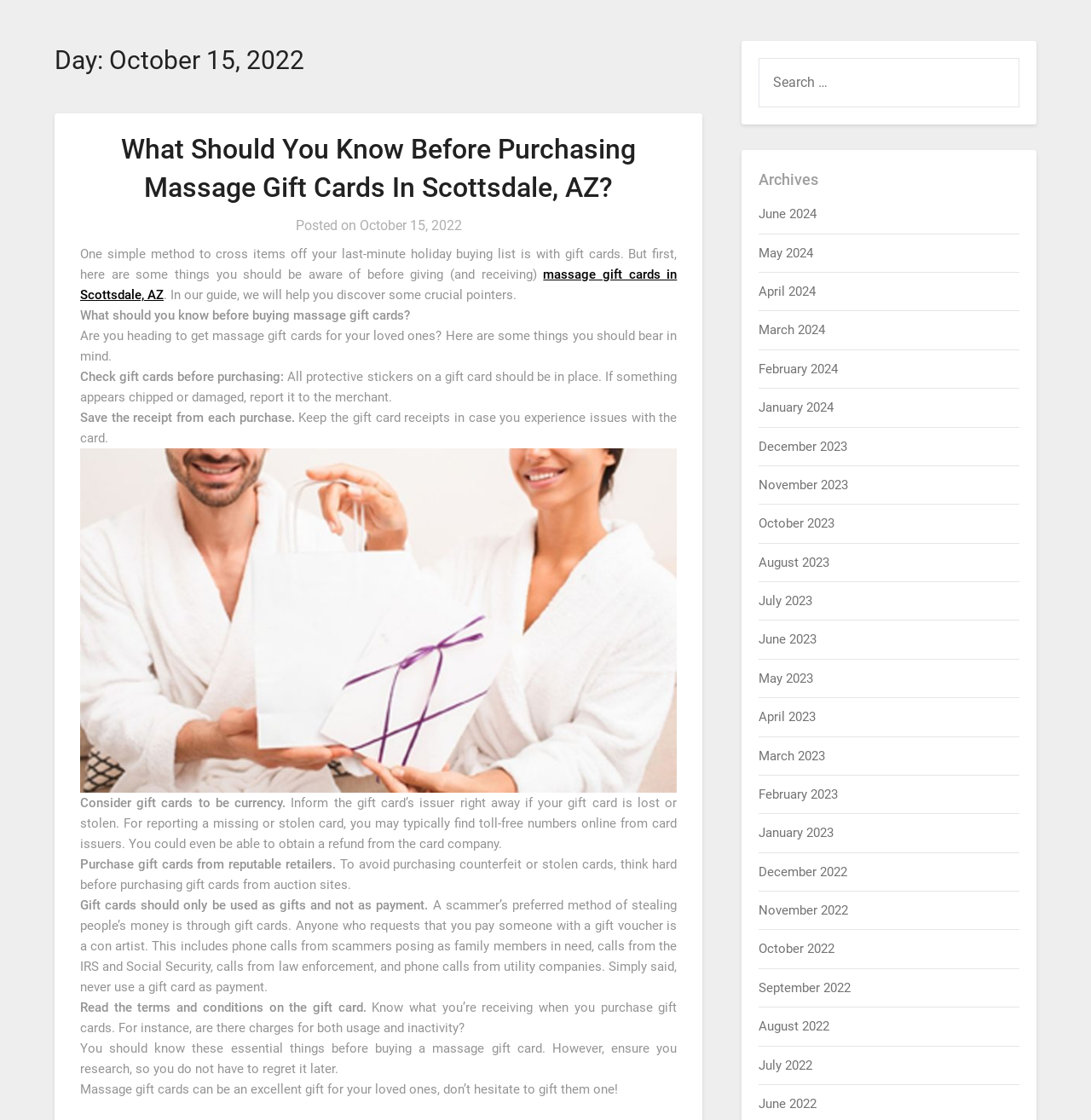Generate a comprehensive description of the webpage content.

This webpage appears to be a blog post or article about purchasing massage gift cards in Scottsdale, AZ. At the top of the page, there is a header section with the title "October 15, 2022 - 101 Halloween" and a subheading "What Should You Know Before Purchasing Massage Gift Cards In Scottsdale, AZ?" Below this, there is a paragraph of text that introduces the topic of gift cards and their benefits.

The main content of the page is divided into several sections, each with a heading or subheading. The first section provides some general information about gift cards and their use. The second section lists several things to consider when buying massage gift cards, including checking the card for damage, saving receipts, and treating gift cards as currency. There is also an image of a spa gift card in this section.

The rest of the page is dedicated to a list of tips and guidelines for purchasing and using massage gift cards. These include purchasing from reputable retailers, reading the terms and conditions, and being aware of scams. The text is broken up into short paragraphs with headings and subheadings to make it easy to read and understand.

On the right-hand side of the page, there is a search bar and a list of archives, which appears to be a list of previous blog posts or articles organized by month and year. There are 18 links in total, ranging from June 2024 to June 2022.